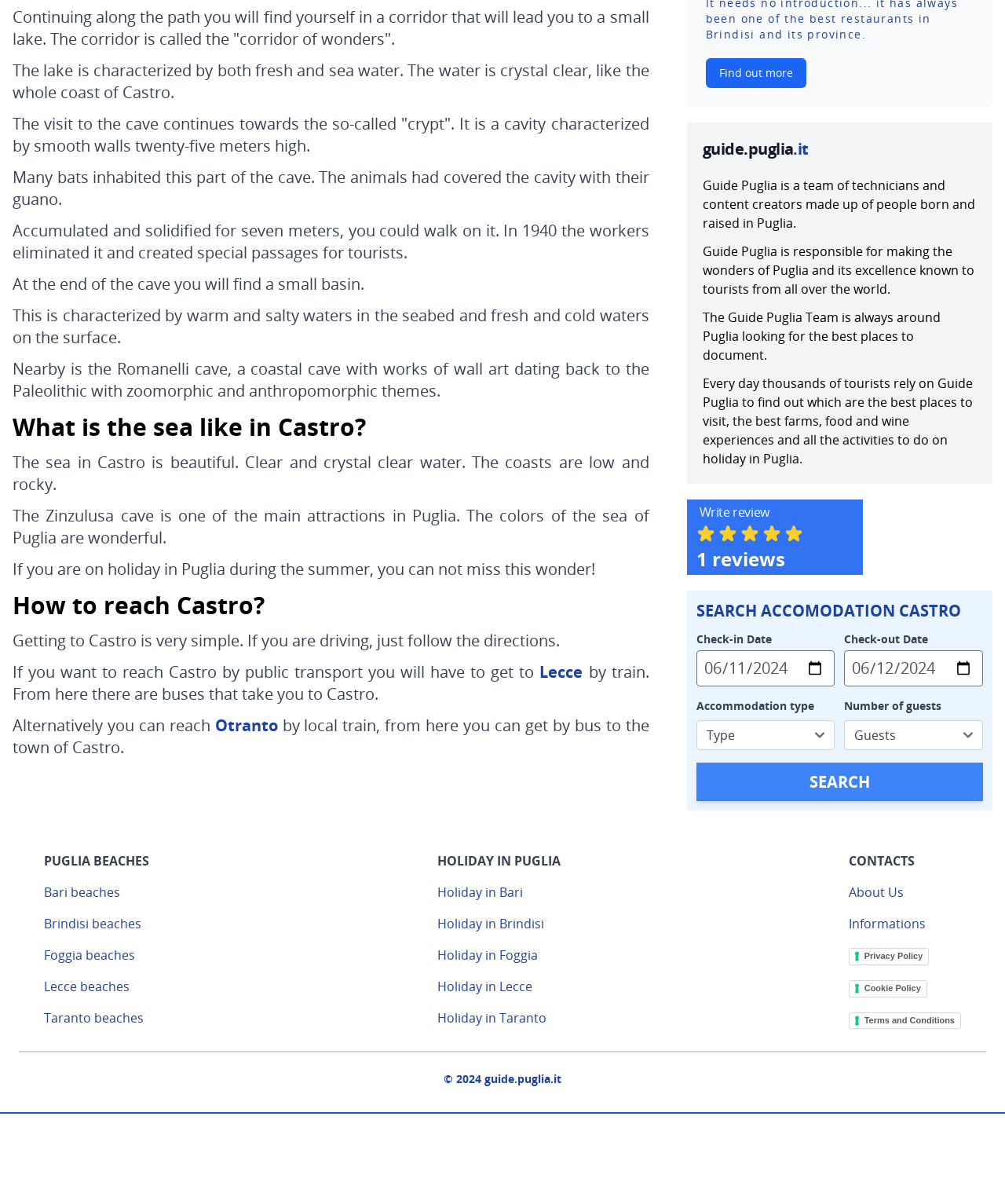Please give the bounding box coordinates of the area that should be clicked to fulfill the following instruction: "Select accommodation type". The coordinates should be in the format of four float numbers from 0 to 1, i.e., [left, top, right, bottom].

[0.693, 0.598, 0.831, 0.623]